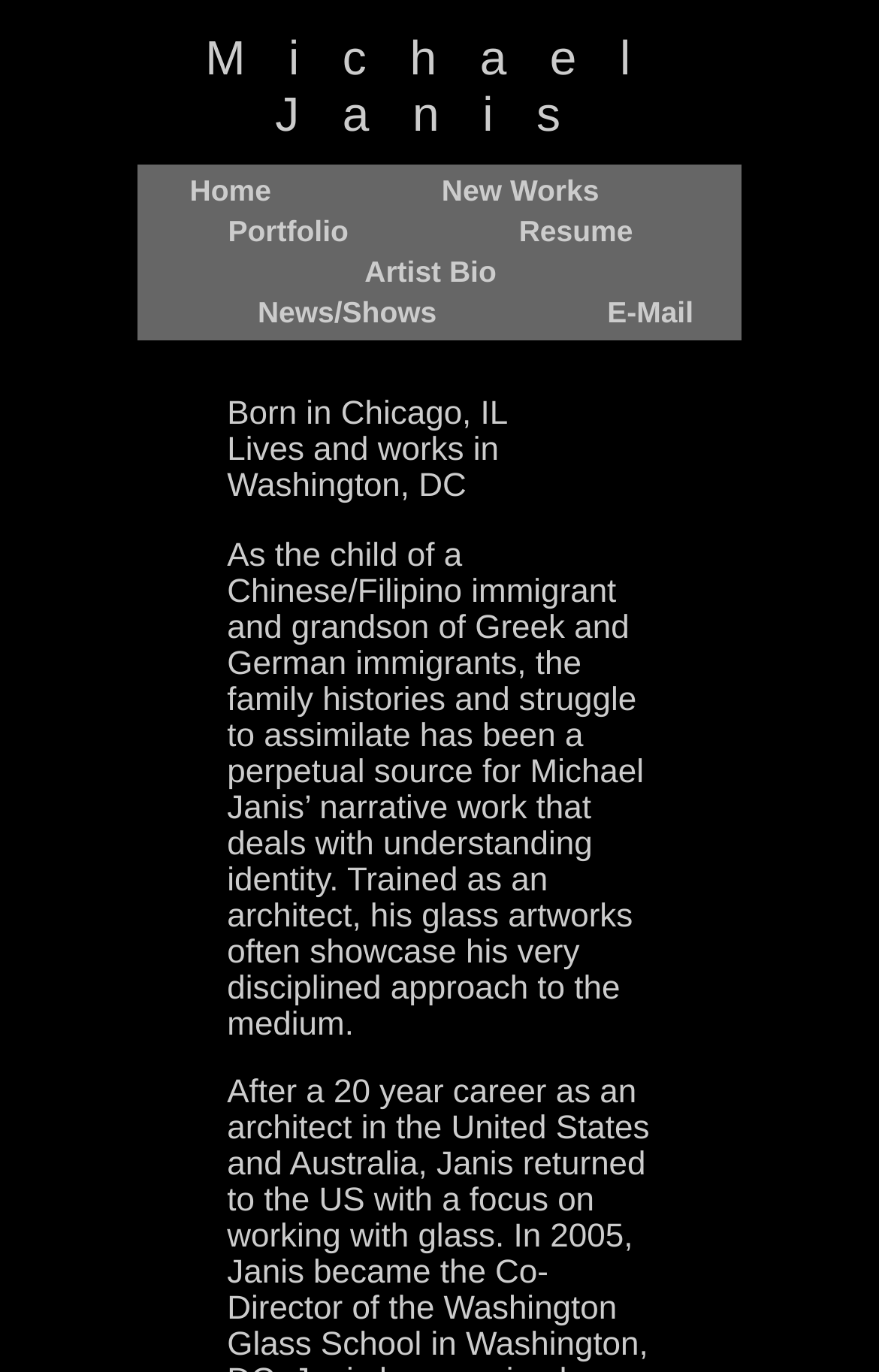What is the name of the artist? Please answer the question using a single word or phrase based on the image.

Michael Janis